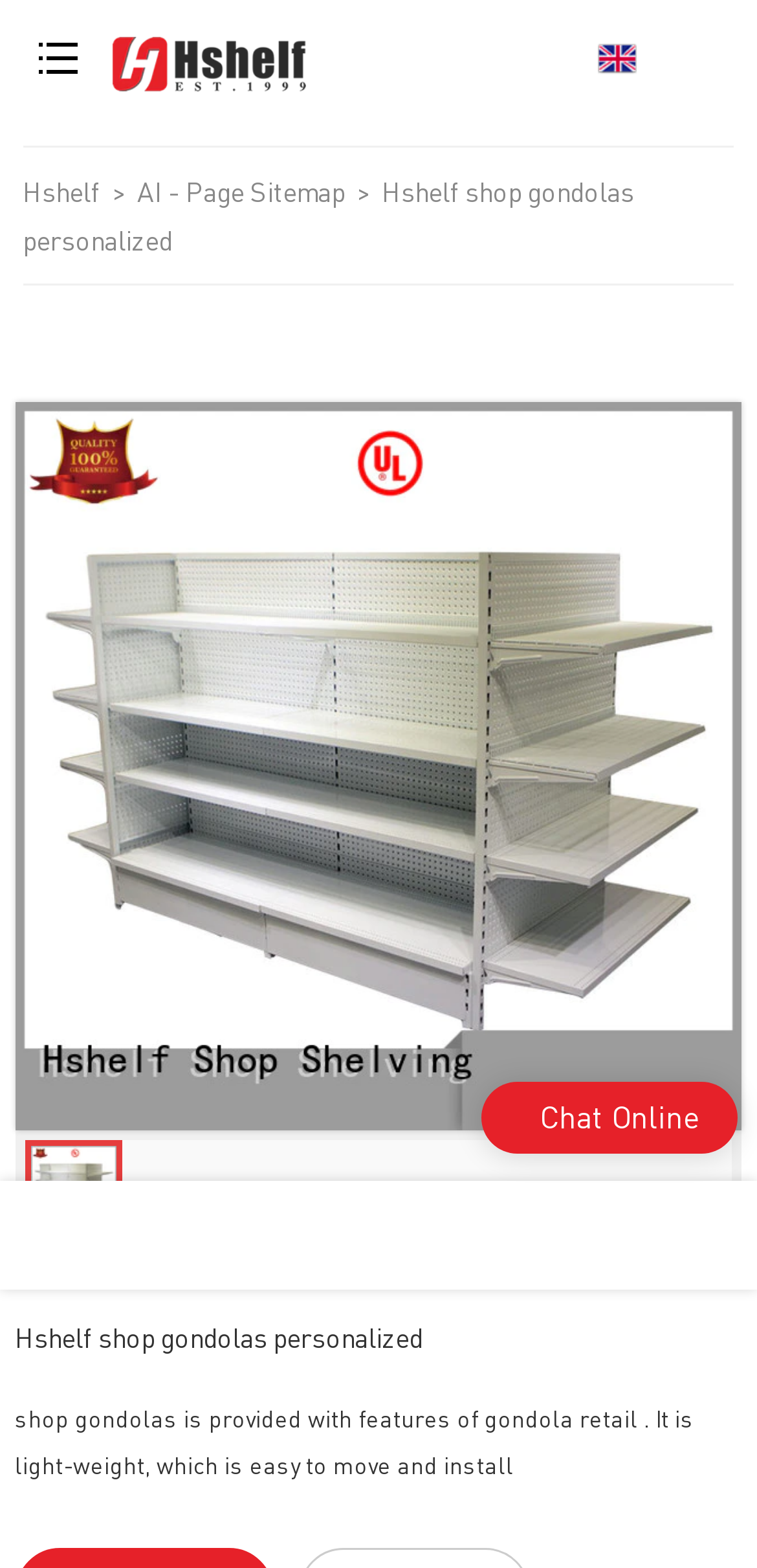Respond to the question below with a concise word or phrase:
What is a feature of the shop gondolas?

Light-weight